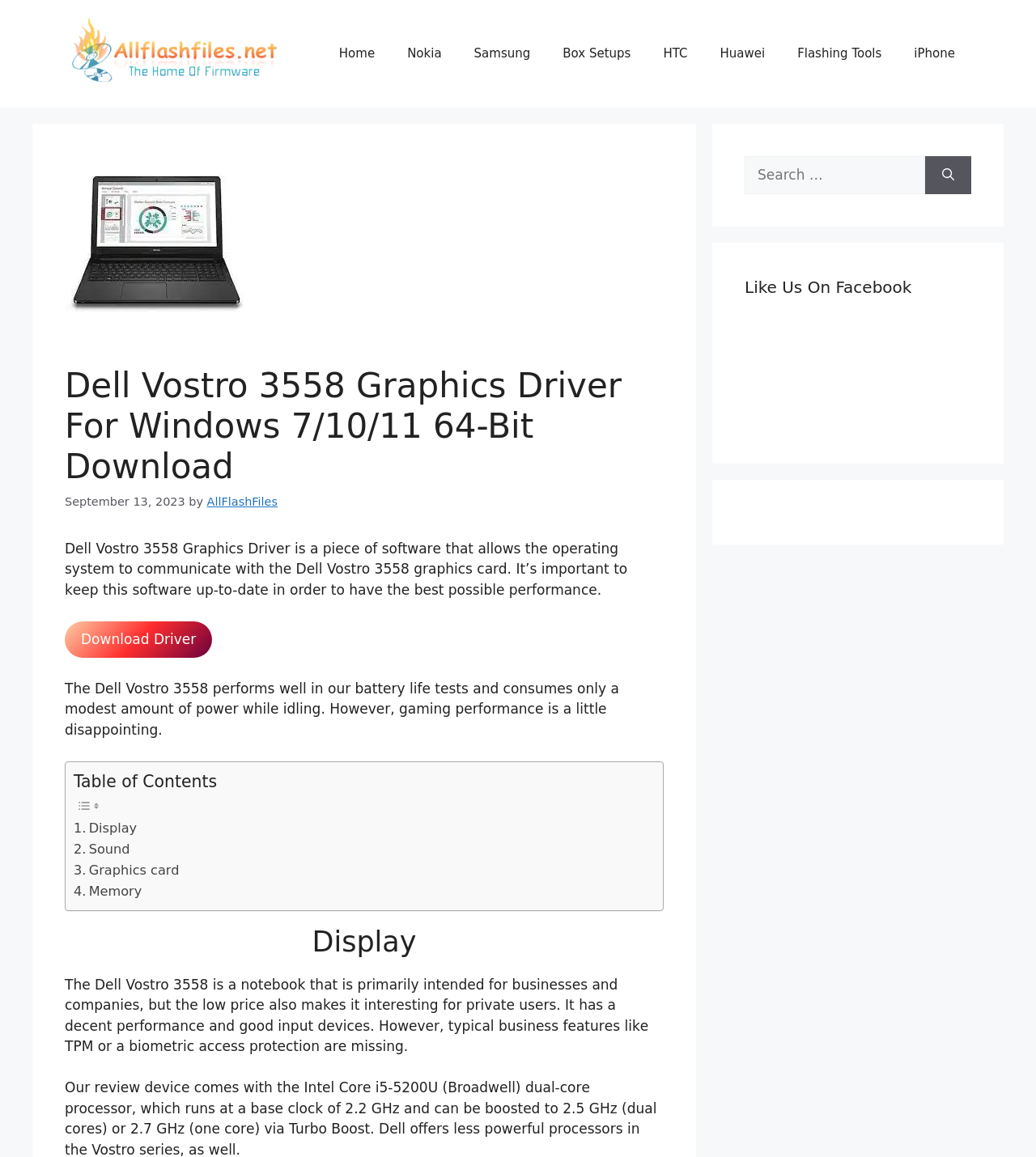What is the navigation menu located at?
Use the information from the image to give a detailed answer to the question.

The navigation menu is located at the top of the page, as indicated by the bounding box coordinates of the navigation element [0.312, 0.025, 0.938, 0.067]. This menu contains links to various sections of the website, such as Home, Nokia, Samsung, and more.